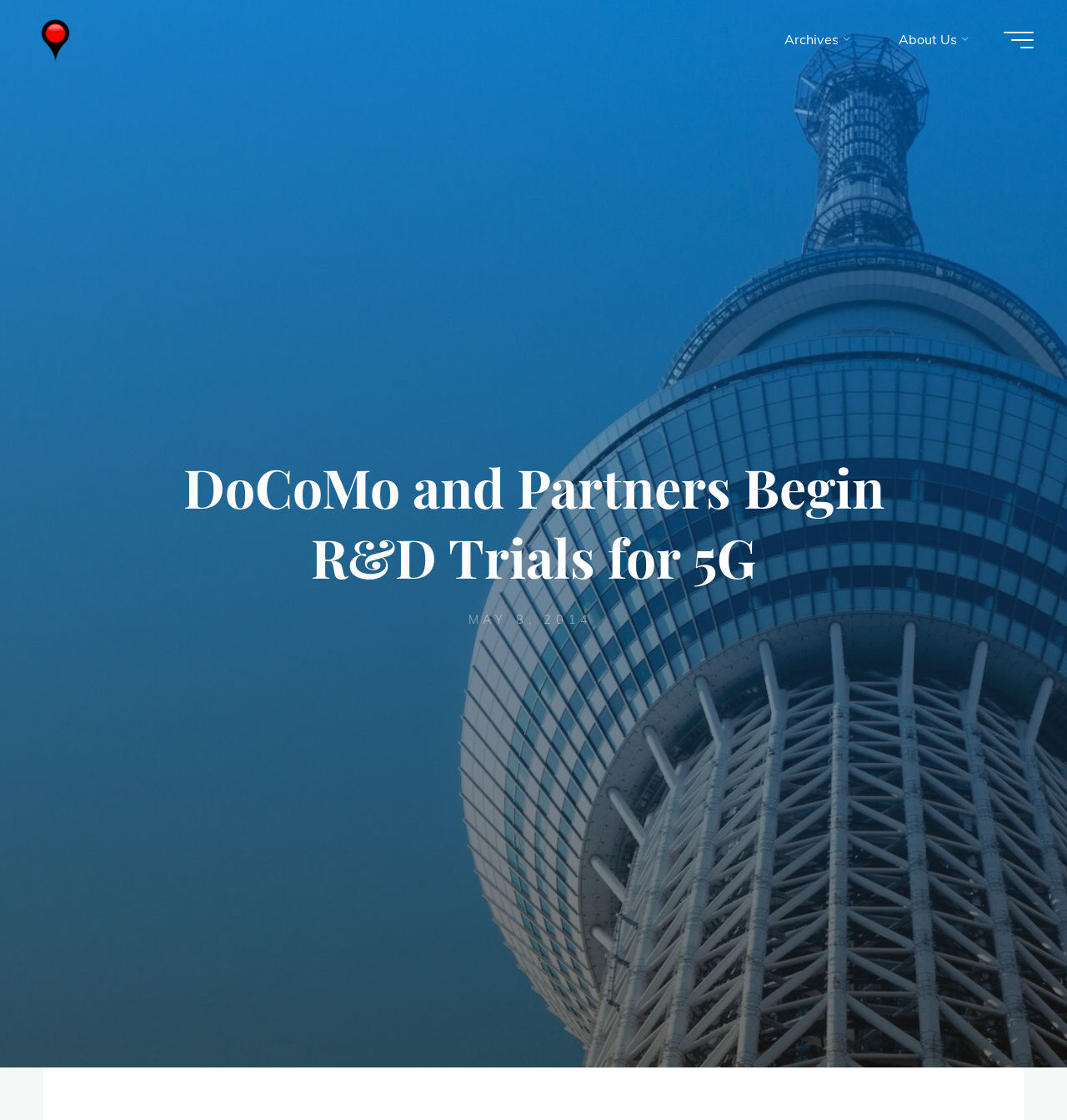How many menu items are in the top menu?
Answer the question based on the image using a single word or a brief phrase.

2